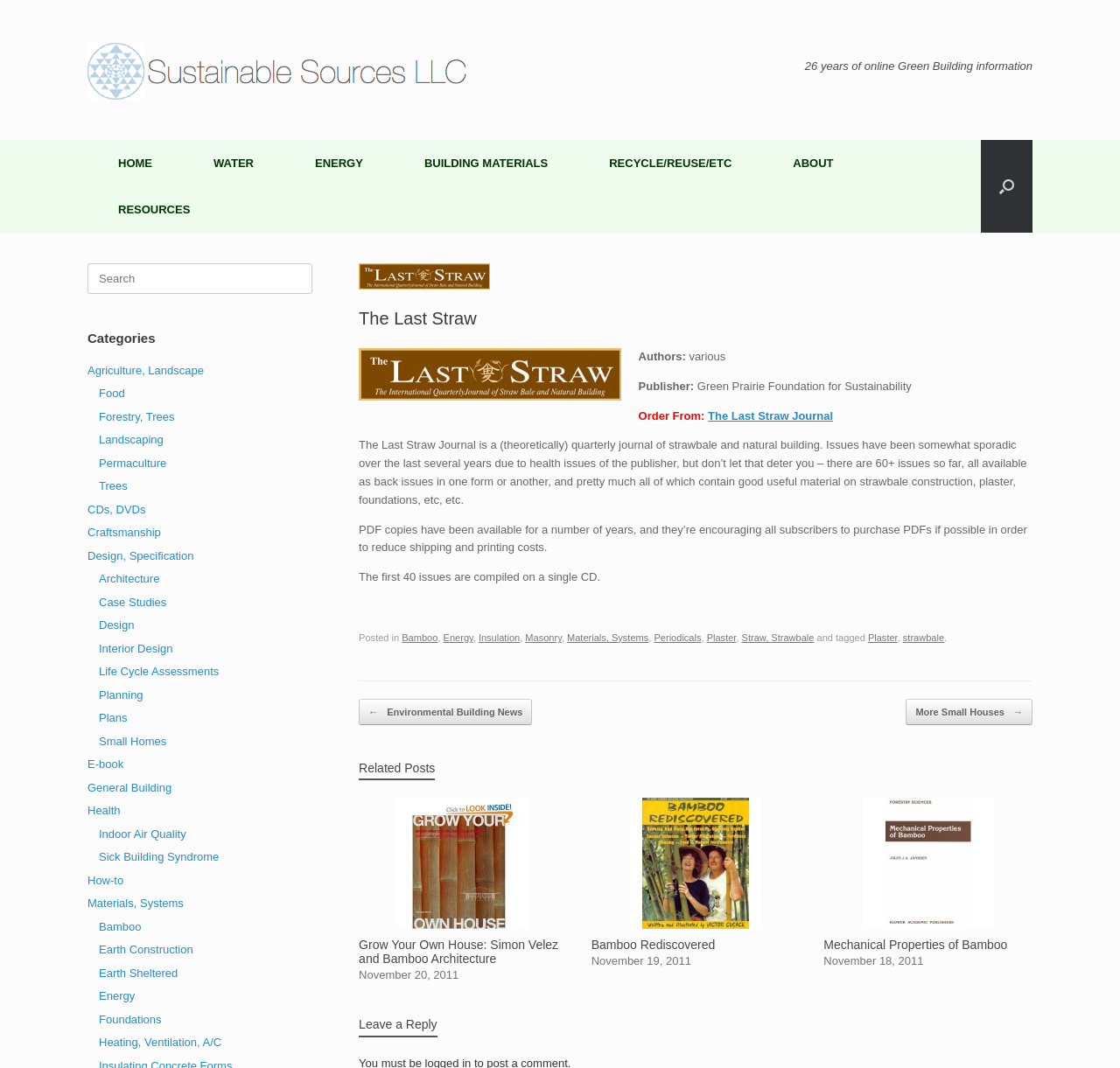Find the main header of the webpage and produce its text content.

The Last Straw